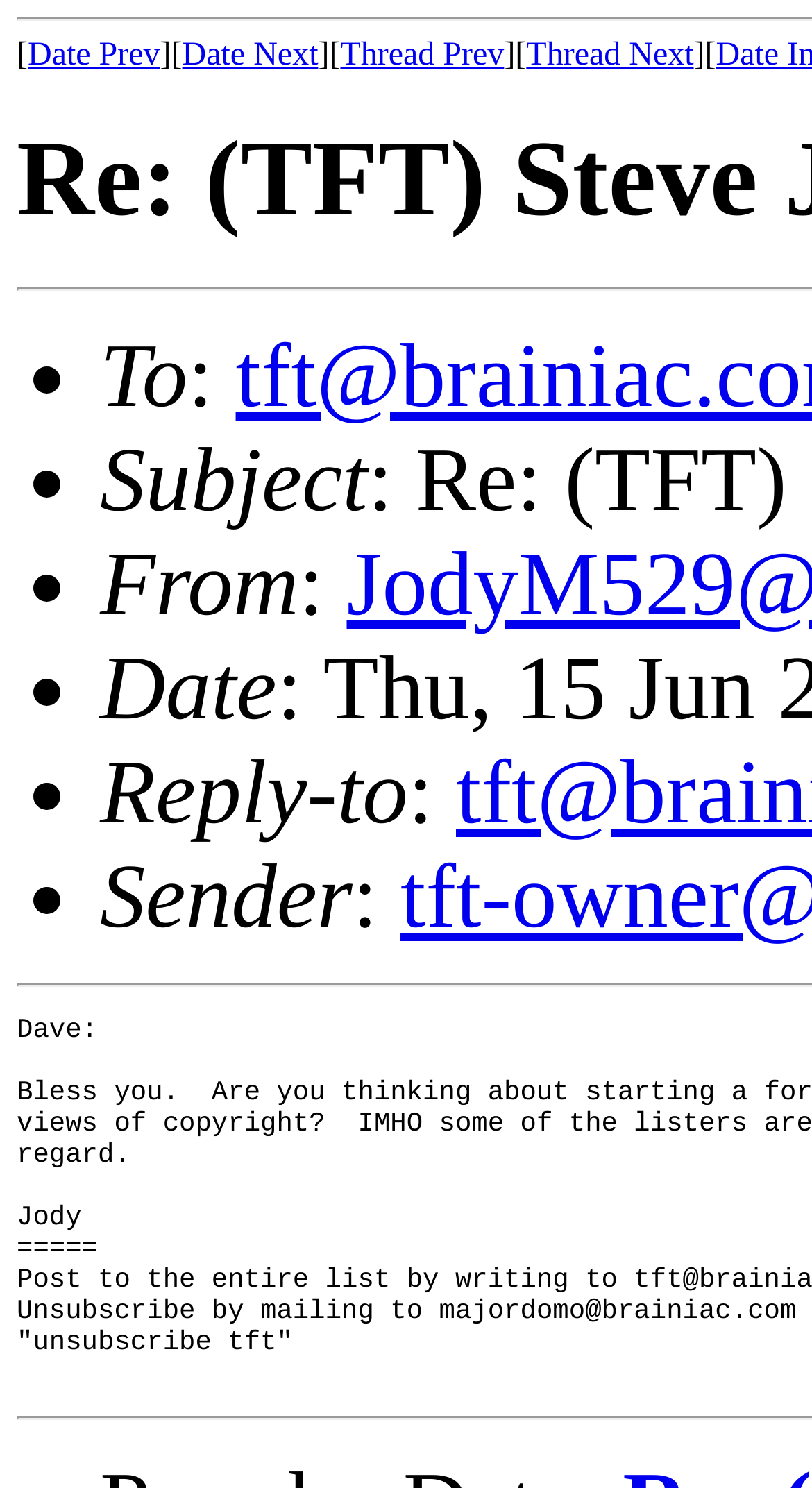Review the image closely and give a comprehensive answer to the question: What is the relationship between 'From' and 'Sender'?

By examining the layout and content of the webpage, I infer that 'From' and 'Sender' are related concepts. They are both used to describe the origin of a message or email, with 'From' being a more general term and 'Sender' being a more specific term.